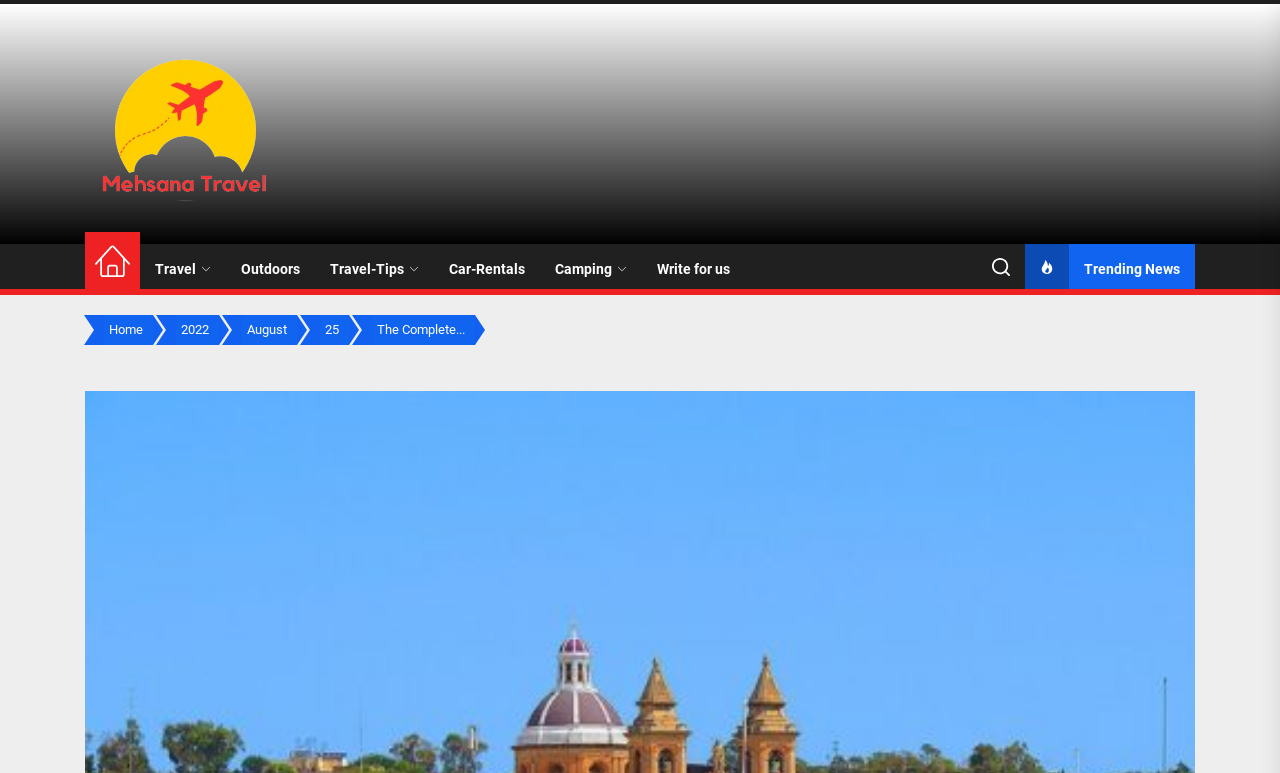Identify the coordinates of the bounding box for the element that must be clicked to accomplish the instruction: "Click on the Trending News button".

[0.801, 0.316, 0.934, 0.382]